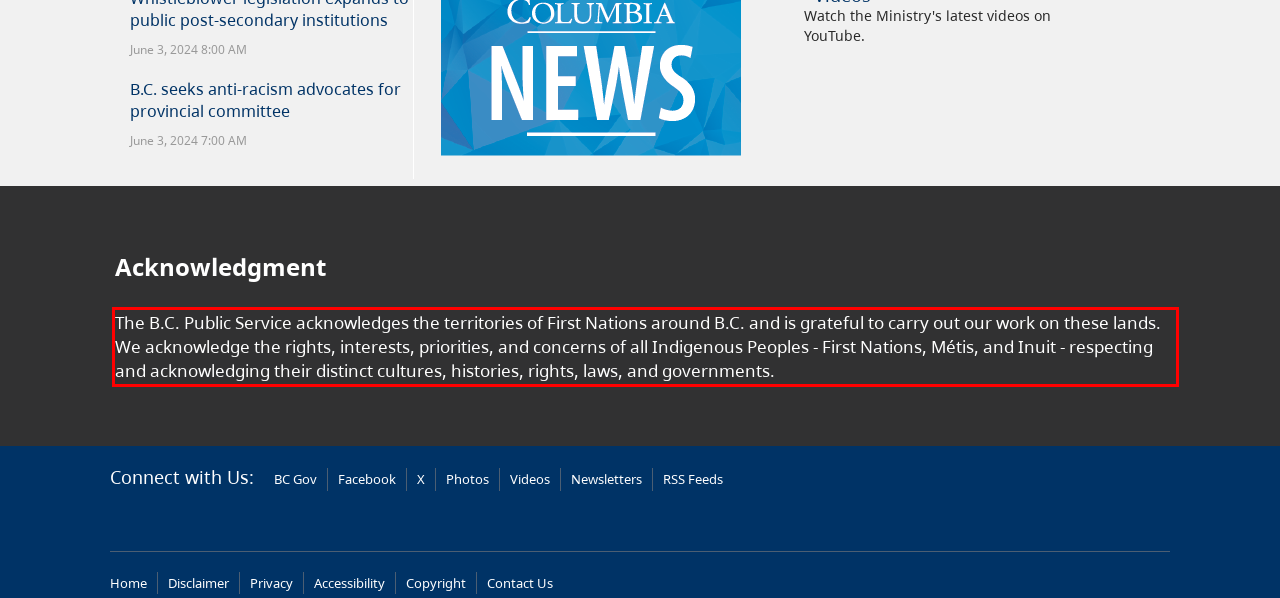Locate the red bounding box in the provided webpage screenshot and use OCR to determine the text content inside it.

The B.C. Public Service acknowledges the territories of First Nations around B.C. and is grateful to carry out our work on these lands. We acknowledge the rights, interests, priorities, and concerns of all Indigenous Peoples - First Nations, Métis, and Inuit - respecting and acknowledging their distinct cultures, histories, rights, laws, and governments.